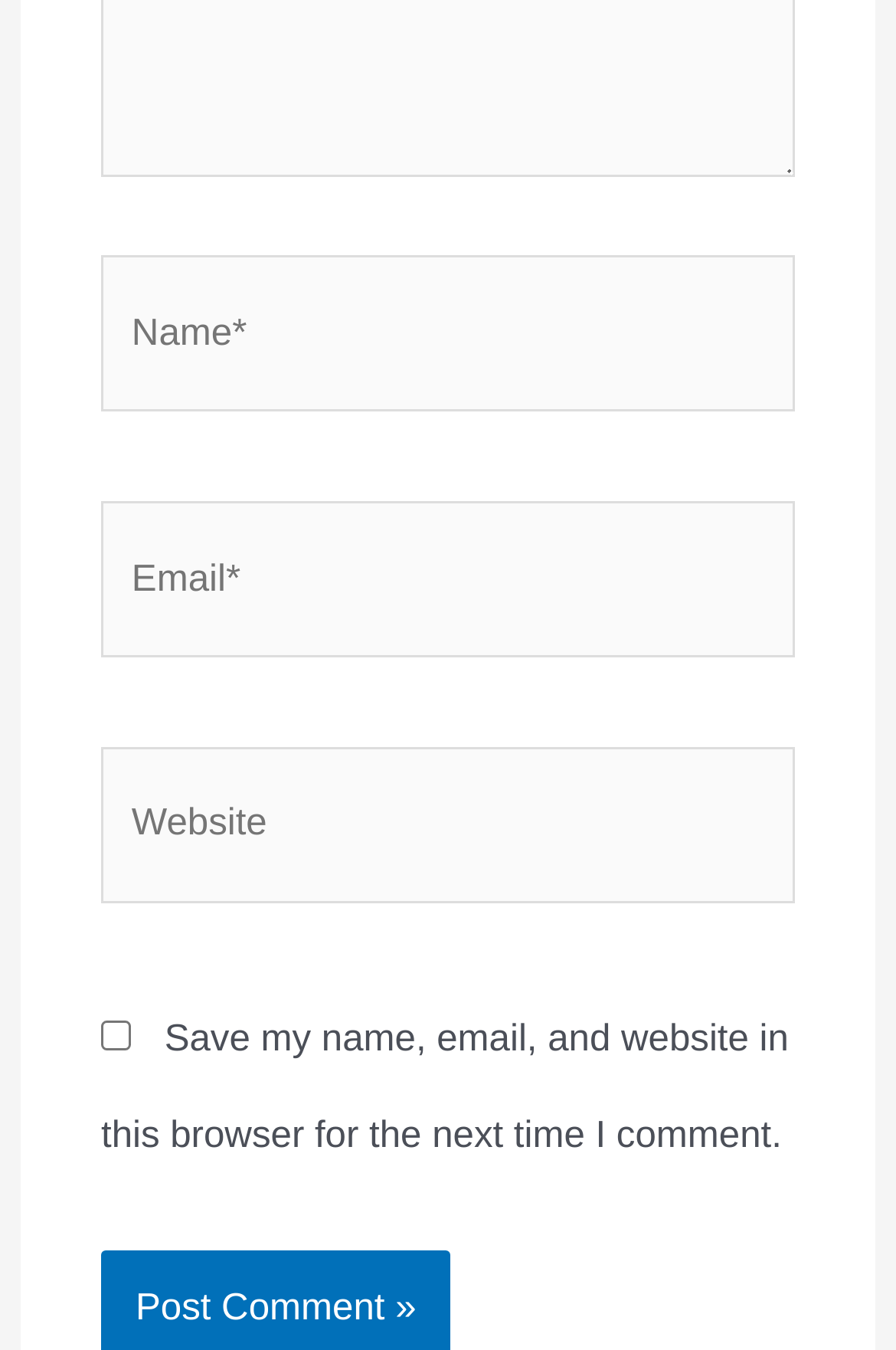How many fields are required to be filled?
Can you give a detailed and elaborate answer to the question?

There are two required fields to be filled, which are 'Name' and 'Email', because they both have a '*' symbol next to them, indicating that they are mandatory fields.